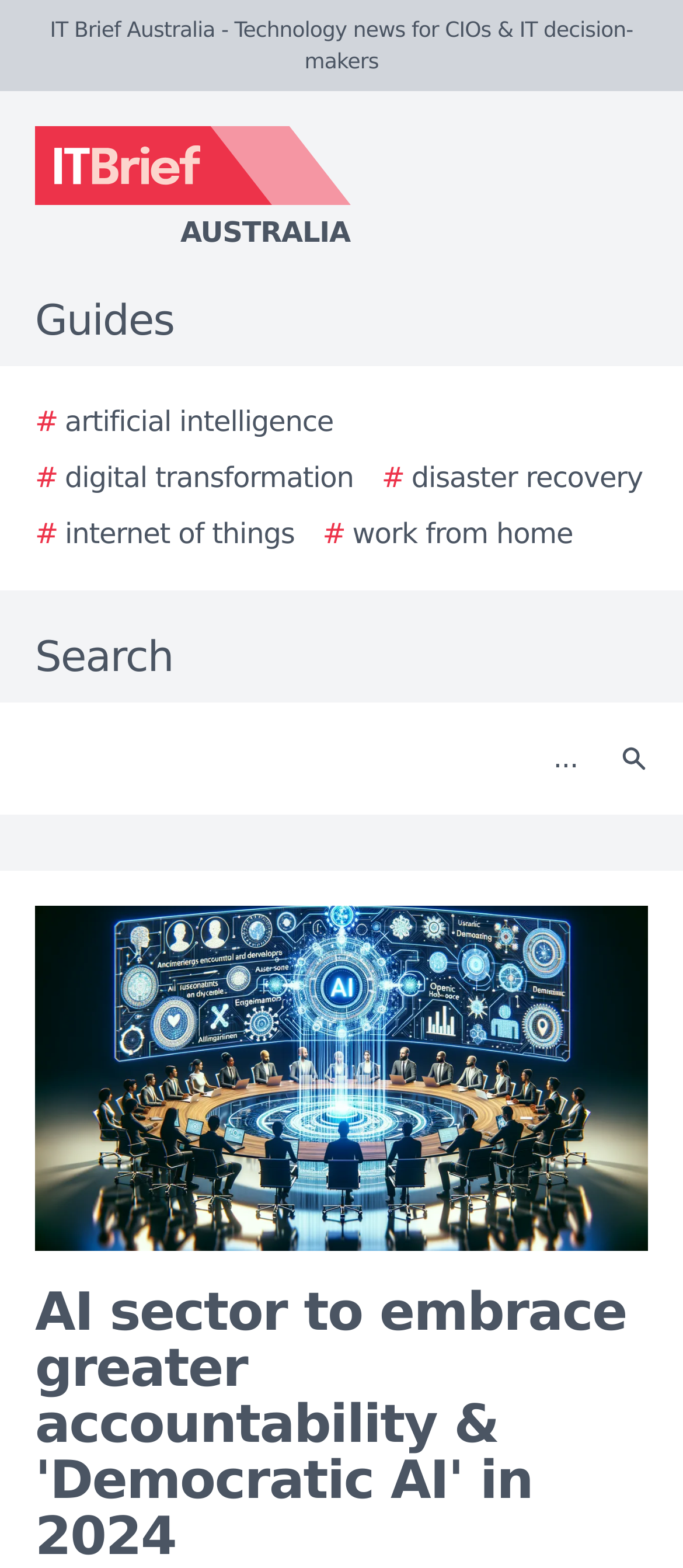Provide a short answer to the following question with just one word or phrase: What is the function of the button next to the textbox?

Search